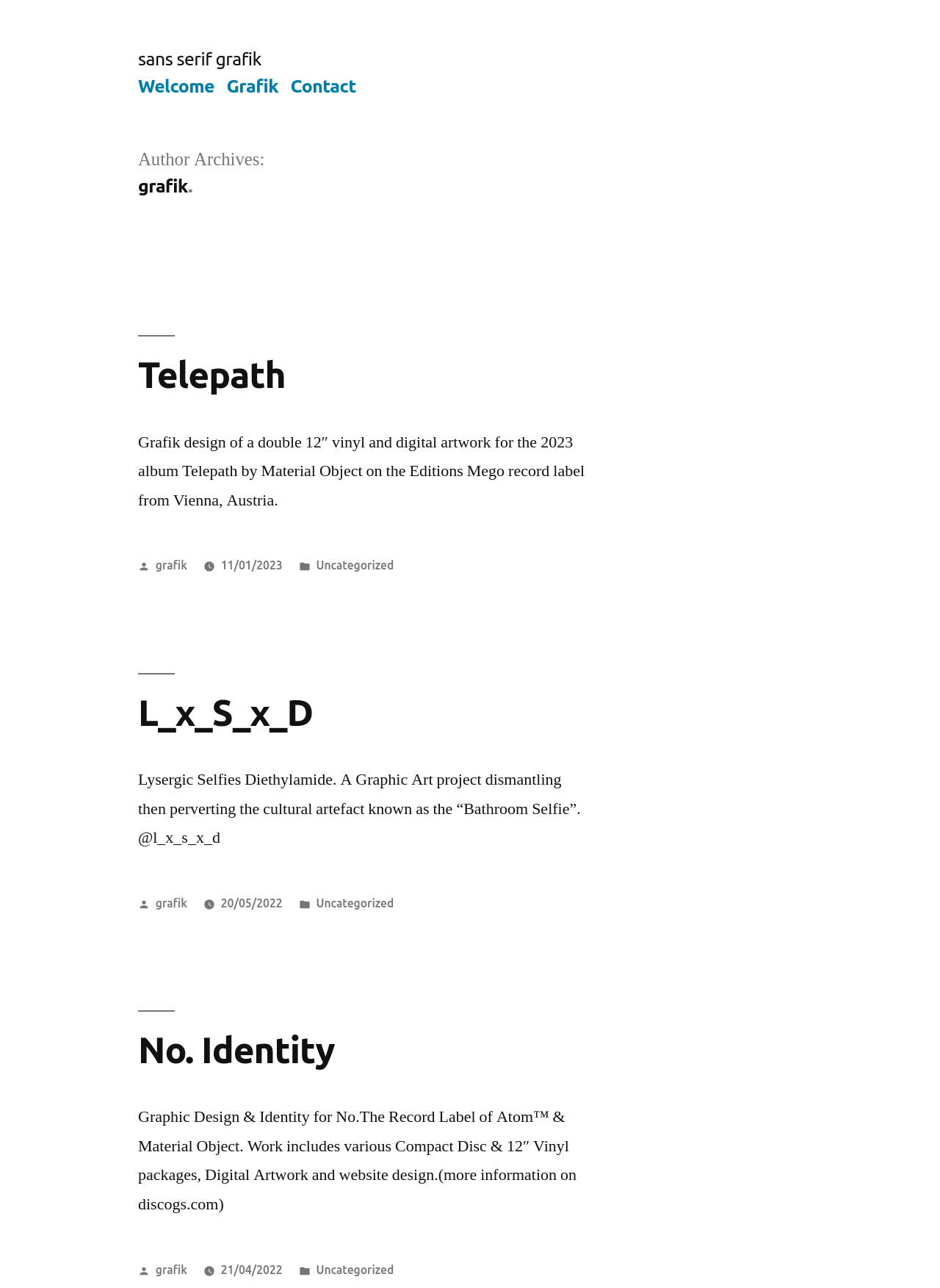Identify and provide the text content of the webpage's primary headline.

Author Archives:
grafik